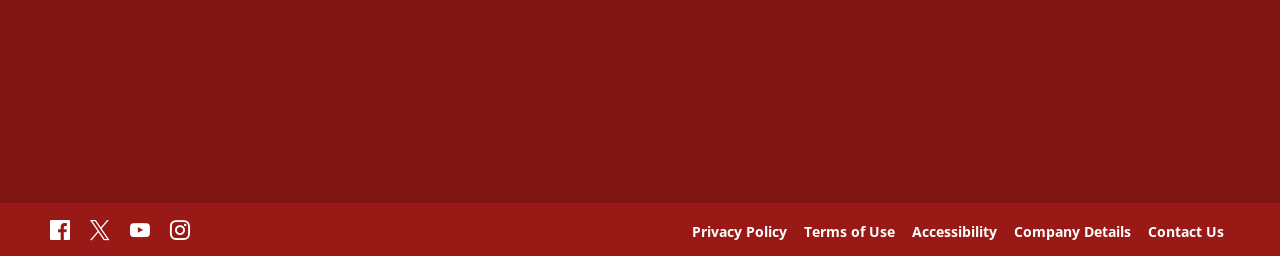Locate the bounding box coordinates of the area that needs to be clicked to fulfill the following instruction: "contact us". The coordinates should be in the format of four float numbers between 0 and 1, namely [left, top, right, bottom].

[0.896, 0.862, 0.957, 0.945]